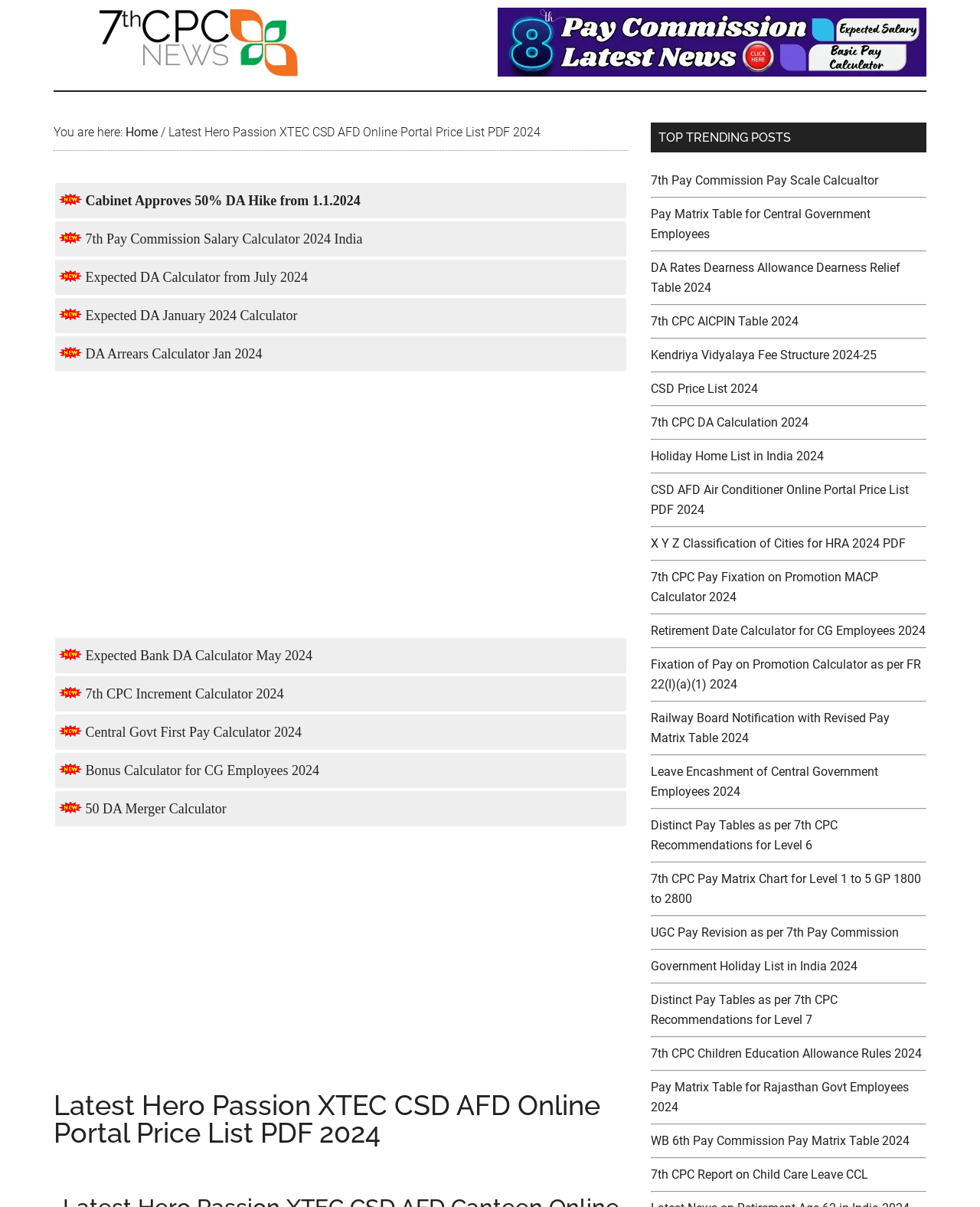Determine the main heading of the webpage and generate its text.

Latest Hero Passion XTEC CSD AFD Online Portal Price List PDF 2024